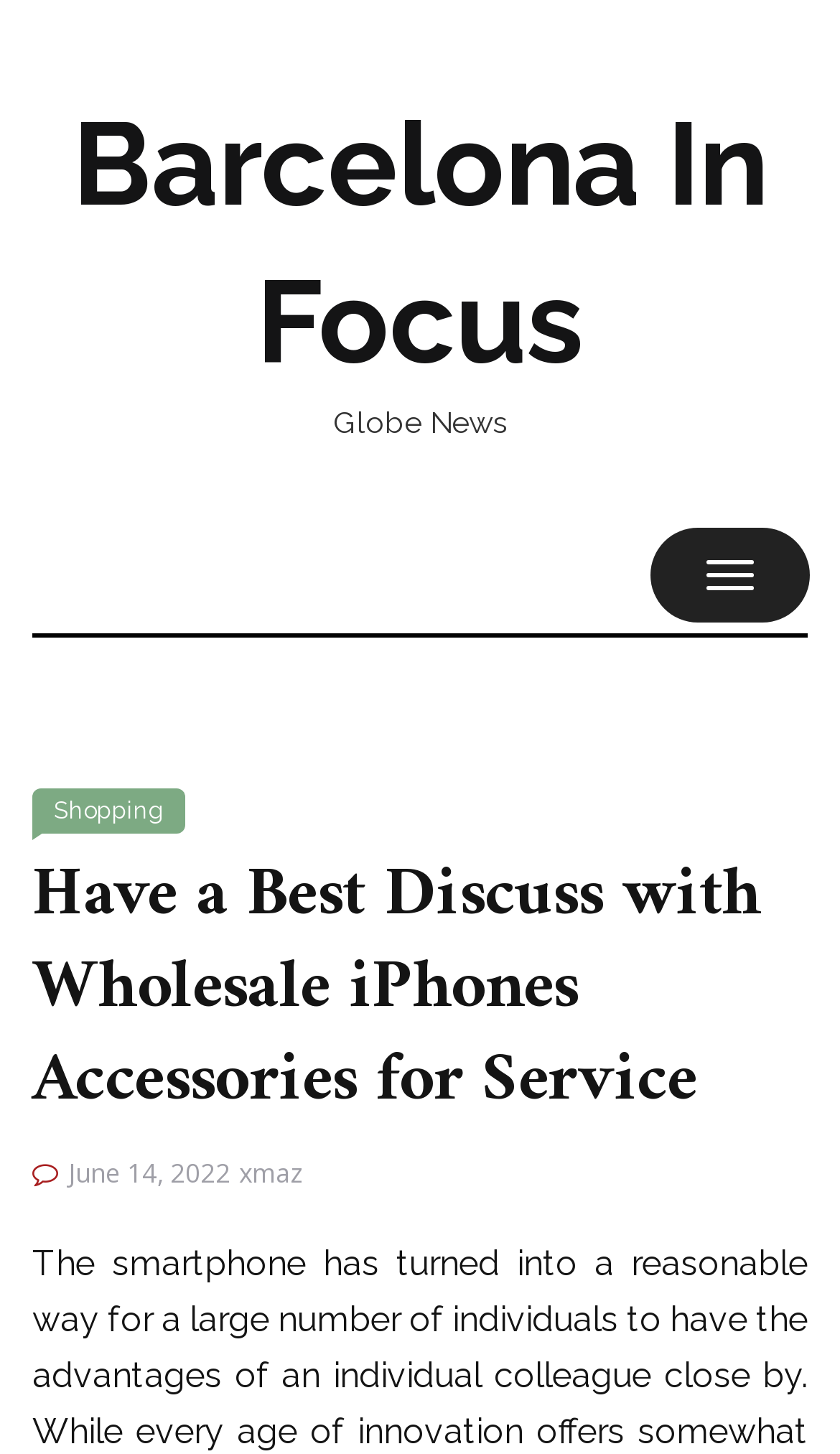Describe the webpage meticulously, covering all significant aspects.

The webpage appears to be a news article or blog post focused on discussing wholesale iPhones accessories for service. At the top of the page, there is a heading that reads "Barcelona In Focus" which is also a clickable link. Below this heading, there is a text element that says "Globe News". 

On the right side of the page, there is a button labeled "TOGGLE NAVIGATION". When clicked, it reveals a navigation menu that includes a link to "Shopping". 

The main content of the page is a heading that reads "Have a Best Discuss with Wholesale iPhones Accessories for Service", which is likely the title of the article. Below this heading, there is a date "June 14, 2022" and a link to "xmaz", which may be a related article or resource.